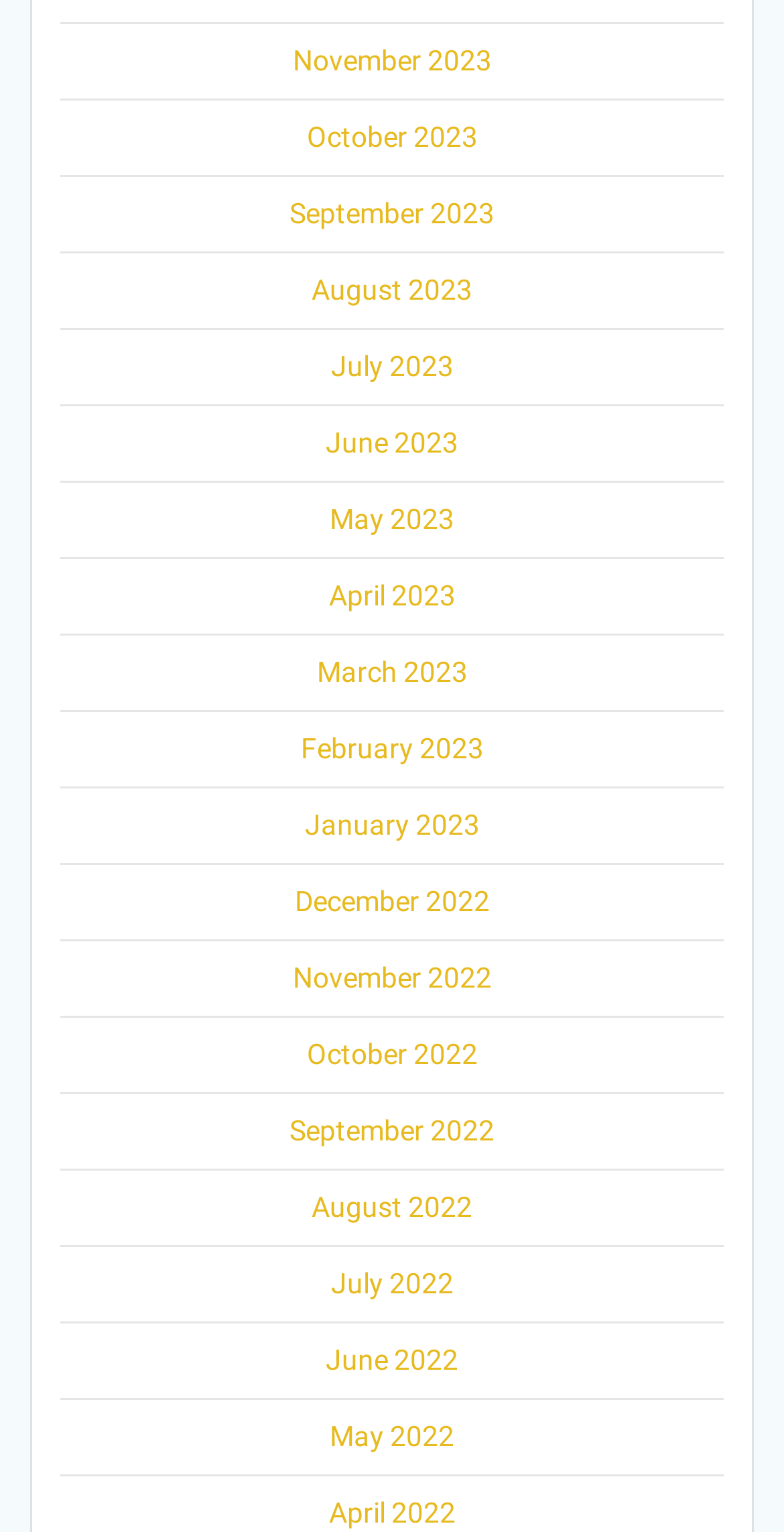Show the bounding box coordinates for the element that needs to be clicked to execute the following instruction: "View June 2022". Provide the coordinates in the form of four float numbers between 0 and 1, i.e., [left, top, right, bottom].

[0.415, 0.877, 0.585, 0.898]